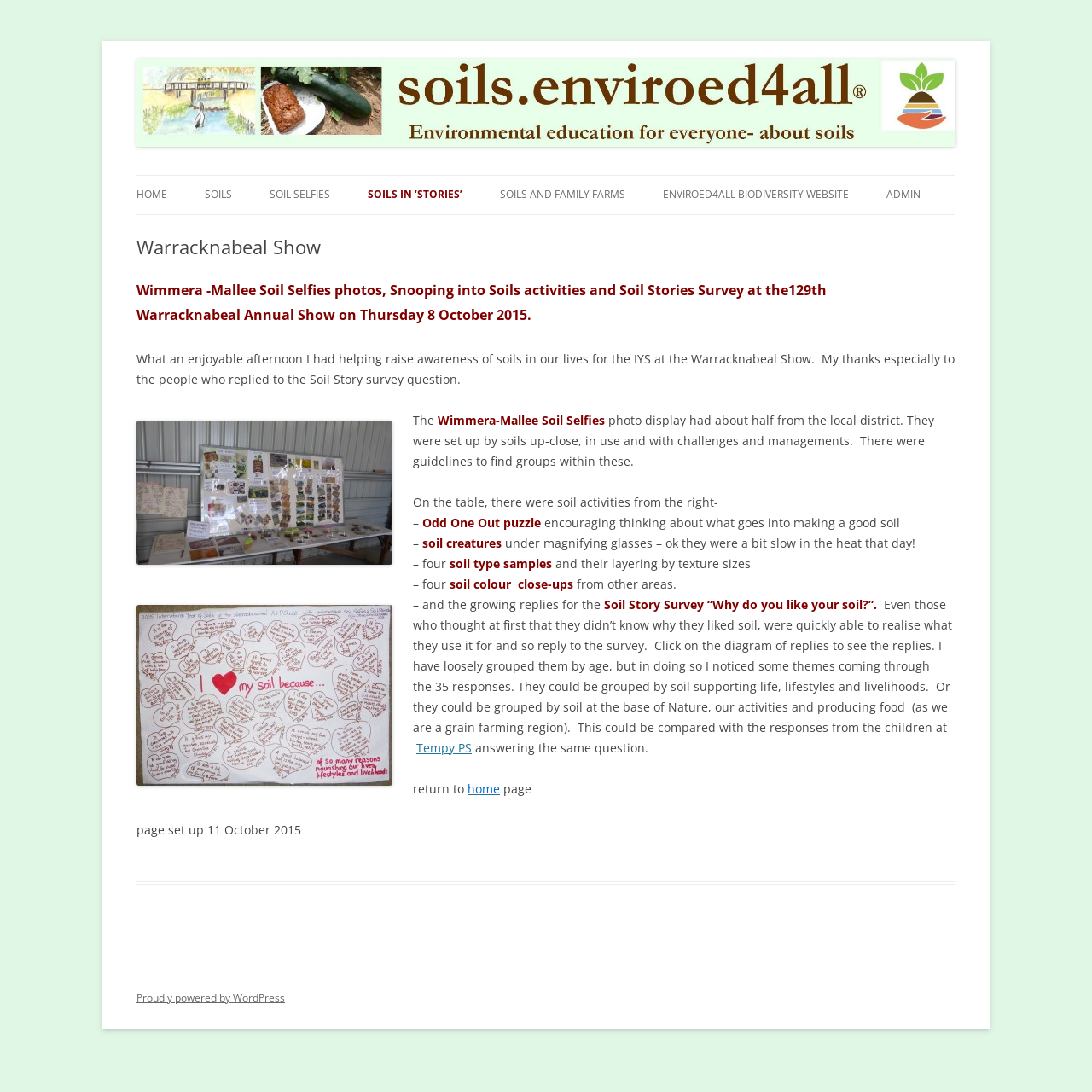Please provide a short answer using a single word or phrase for the question:
What is the y-coordinate of the top of the 'Skip to content' link?

0.16